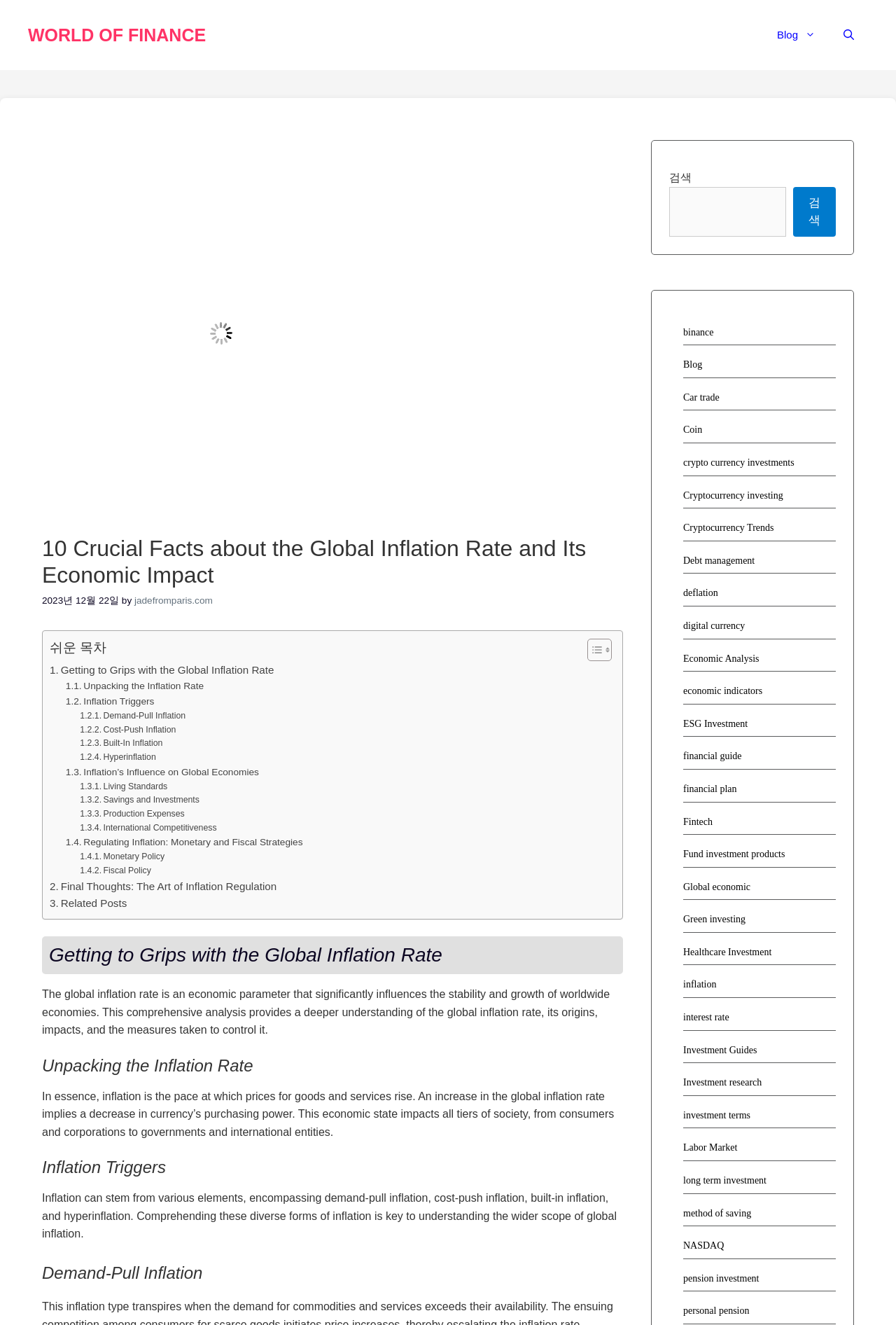Using the information in the image, give a comprehensive answer to the question: 
What is the name of the author of the article?

The author of the article is mentioned as 'jadefromparis.com', which is a link that likely leads to the author's website or profile.